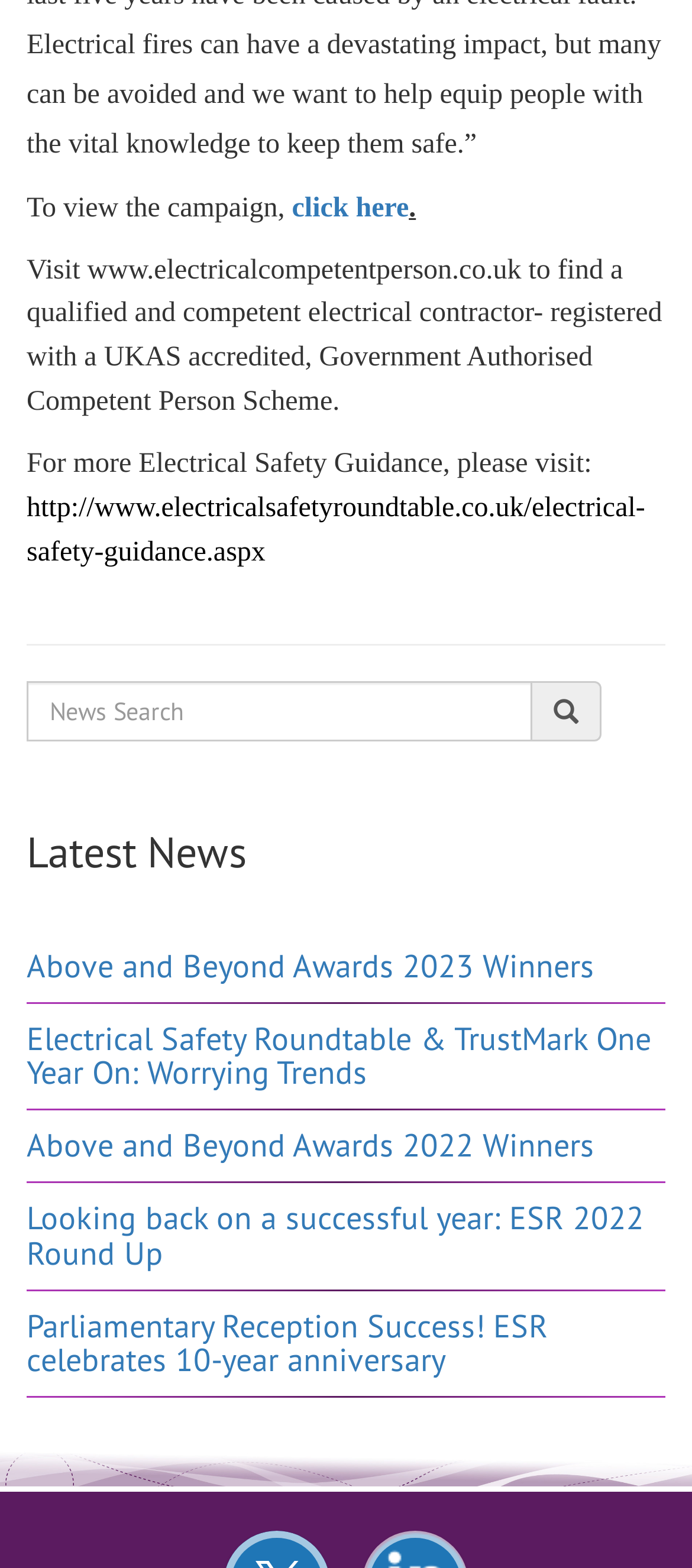What is the main topic of this webpage?
From the details in the image, answer the question comprehensively.

Based on the content of the webpage, it appears to be focused on electrical safety, with headings and links related to electrical safety guidance, news, and awards.